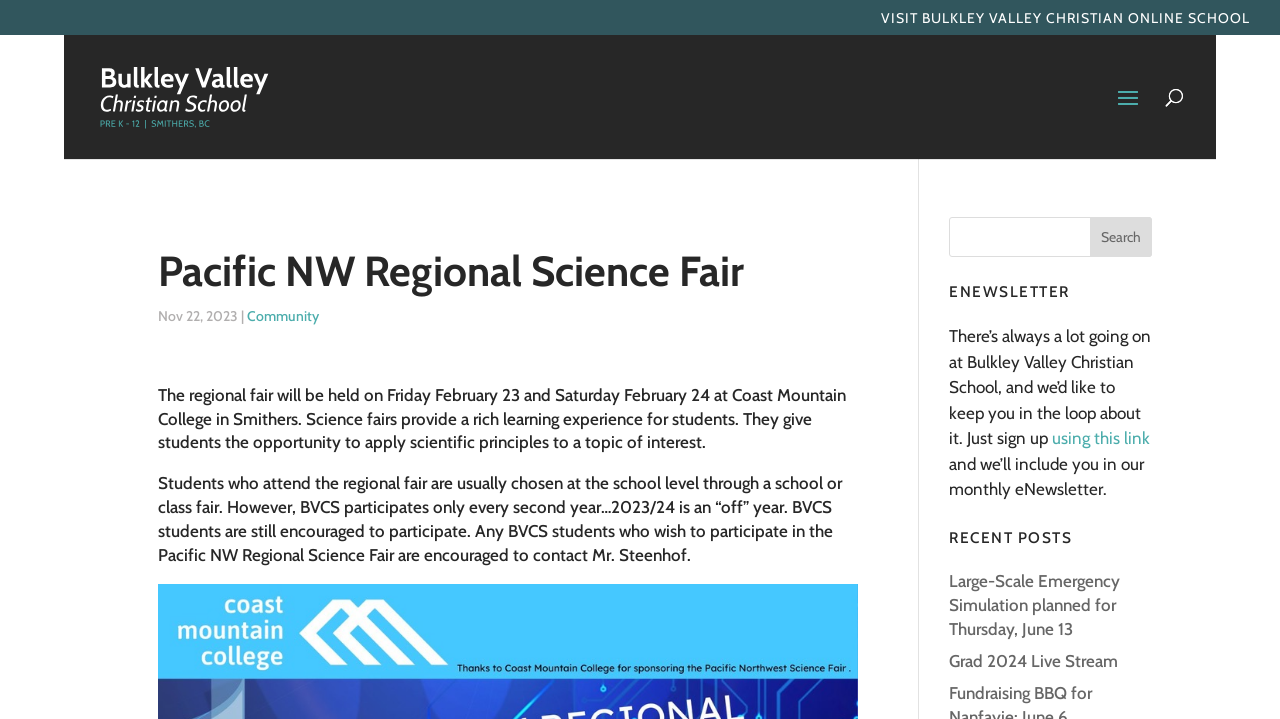Using the provided element description, identify the bounding box coordinates as (top-left x, top-left y, bottom-right x, bottom-right y). Ensure all values are between 0 and 1. Description: Community

[0.193, 0.427, 0.249, 0.452]